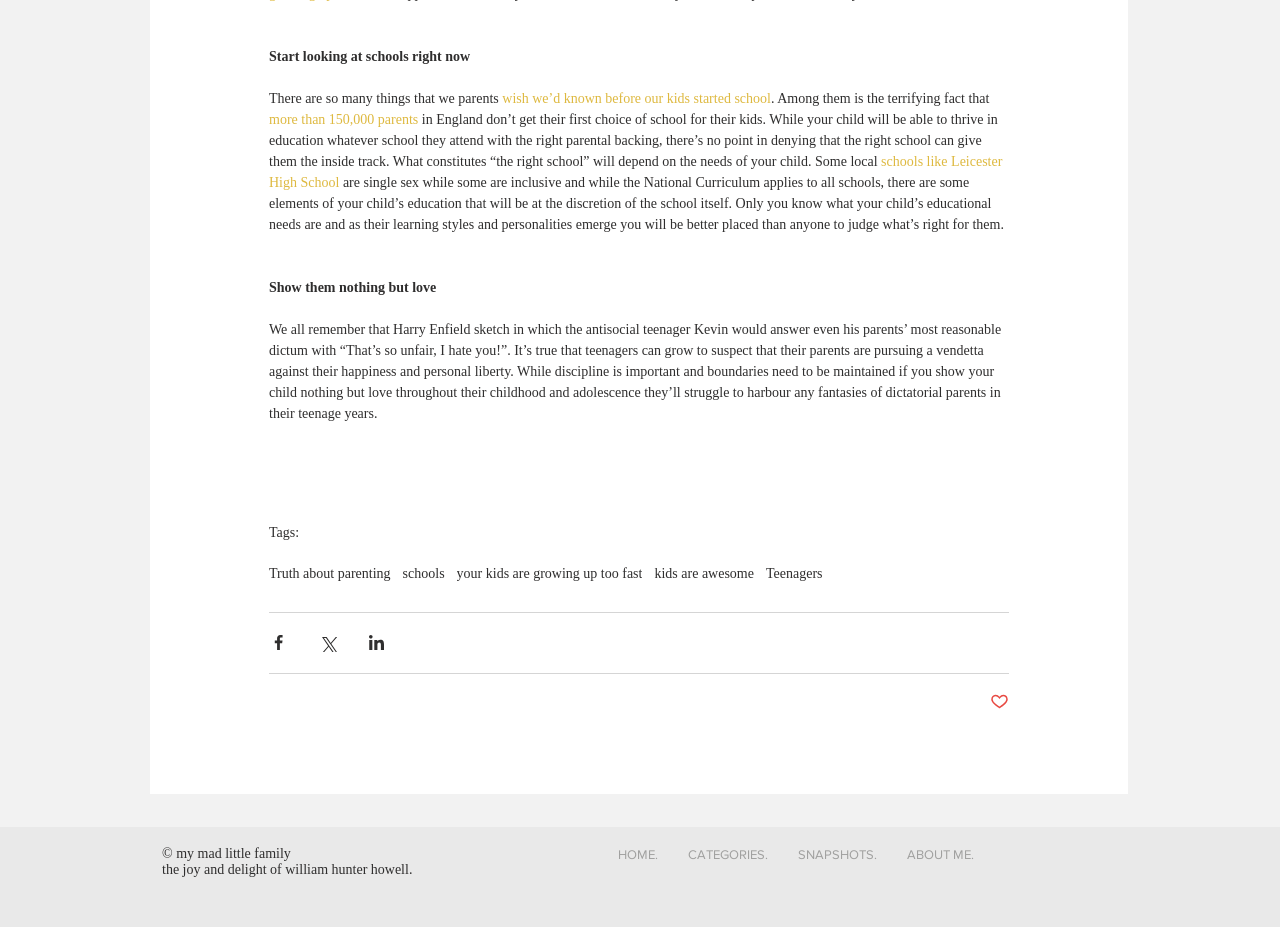What is the name of the website or blog?
Could you give a comprehensive explanation in response to this question?

The website or blog appears to be called 'My Mad Little Family', based on the copyright notice at the bottom of the page. The notice also mentions the name 'William Hunter Howell', who may be the author or owner of the website.